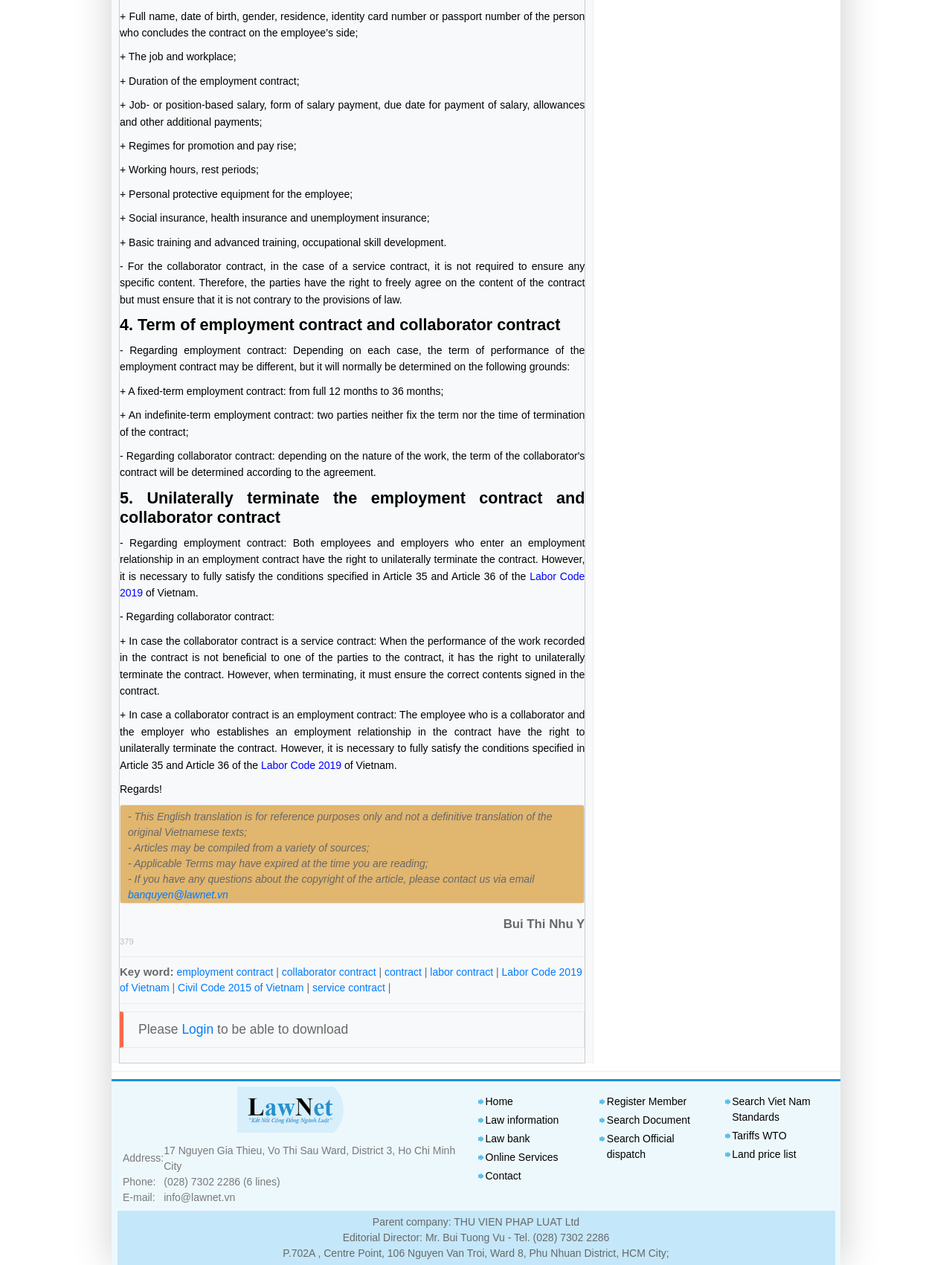Please respond in a single word or phrase: 
What is the address of the company?

17 Nguyen Gia Thieu, Vo Thi Sau Ward, District 3, Ho Chi Minh City